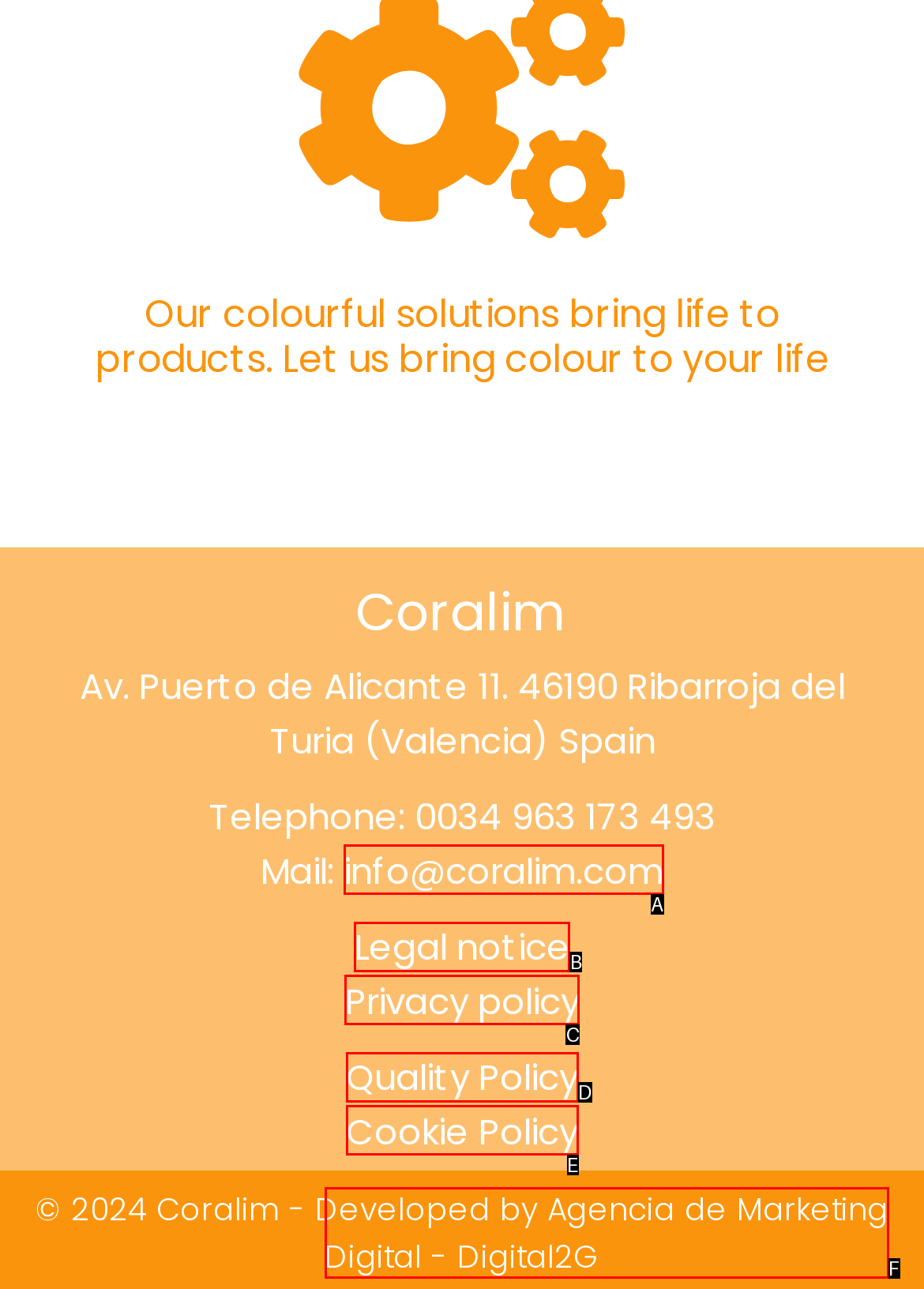Match the following description to the correct HTML element: Legal notice Indicate your choice by providing the letter.

B